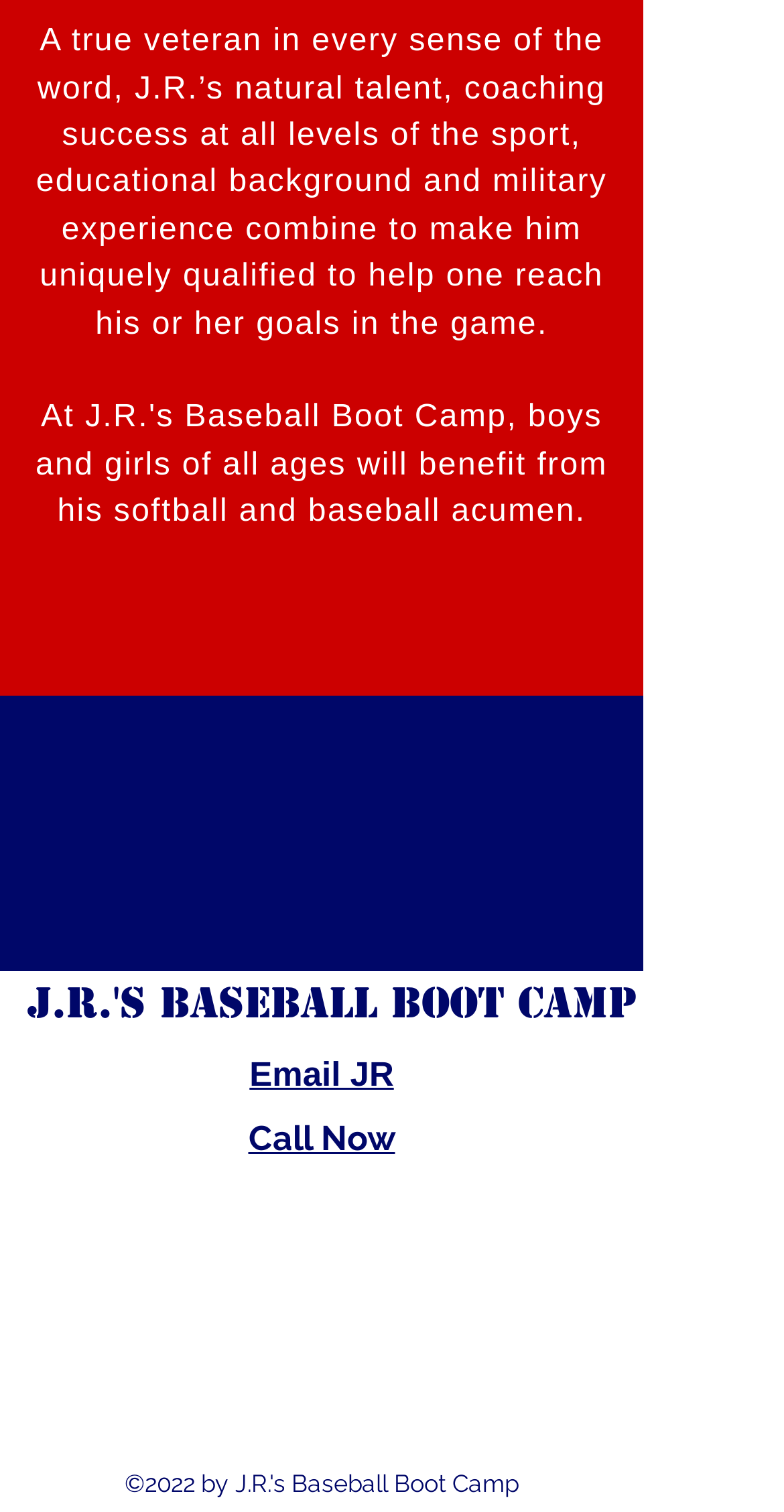What is the name of J.R.'s program?
We need a detailed and exhaustive answer to the question. Please elaborate.

The link element with the text 'J.R.'S BASEBALL BOOT CAMP' is present on the webpage, indicating that it is the name of J.R.'s program.